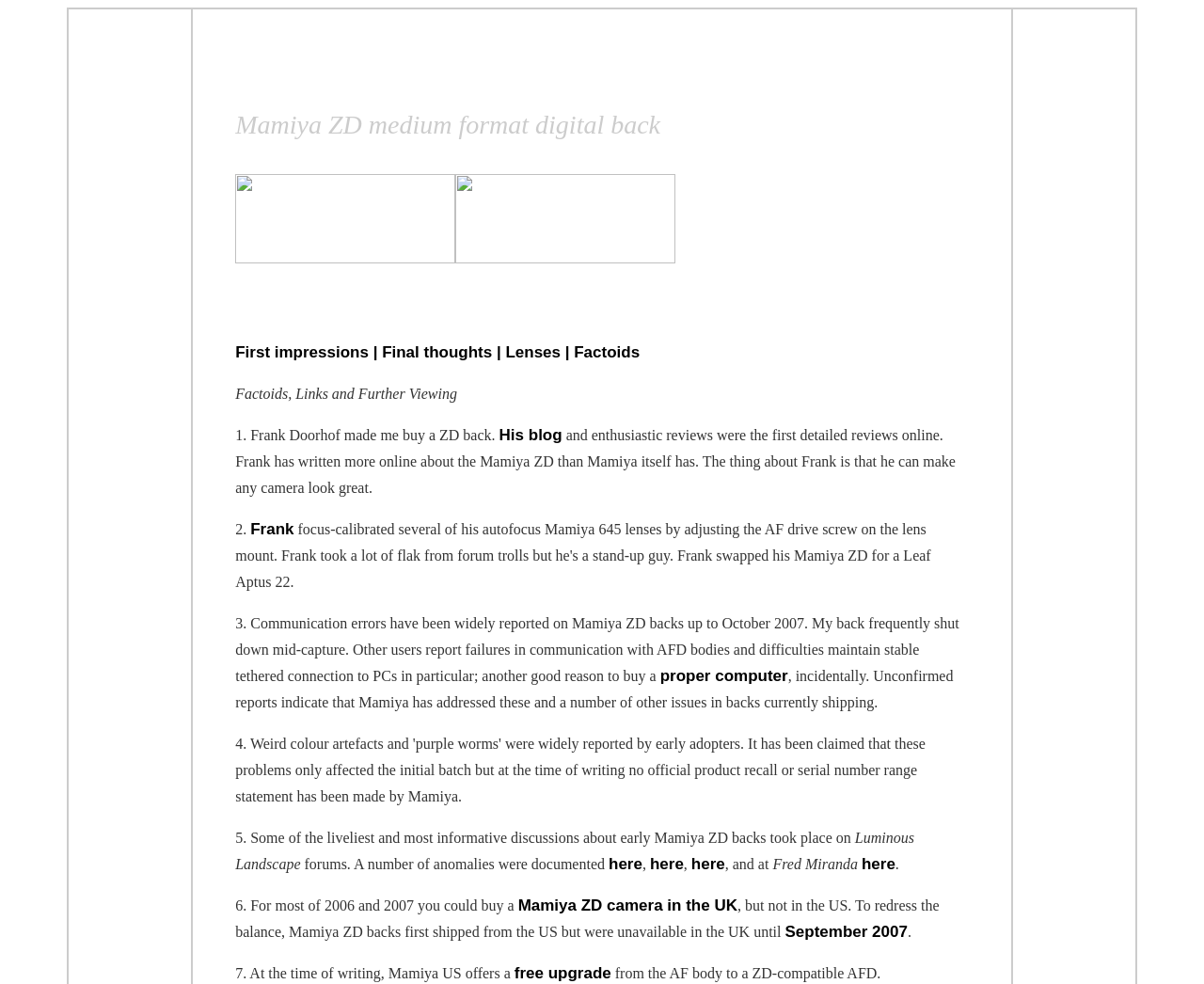Can you provide the bounding box coordinates for the element that should be clicked to implement the instruction: "Click on 'Lenses'"?

[0.42, 0.348, 0.466, 0.367]